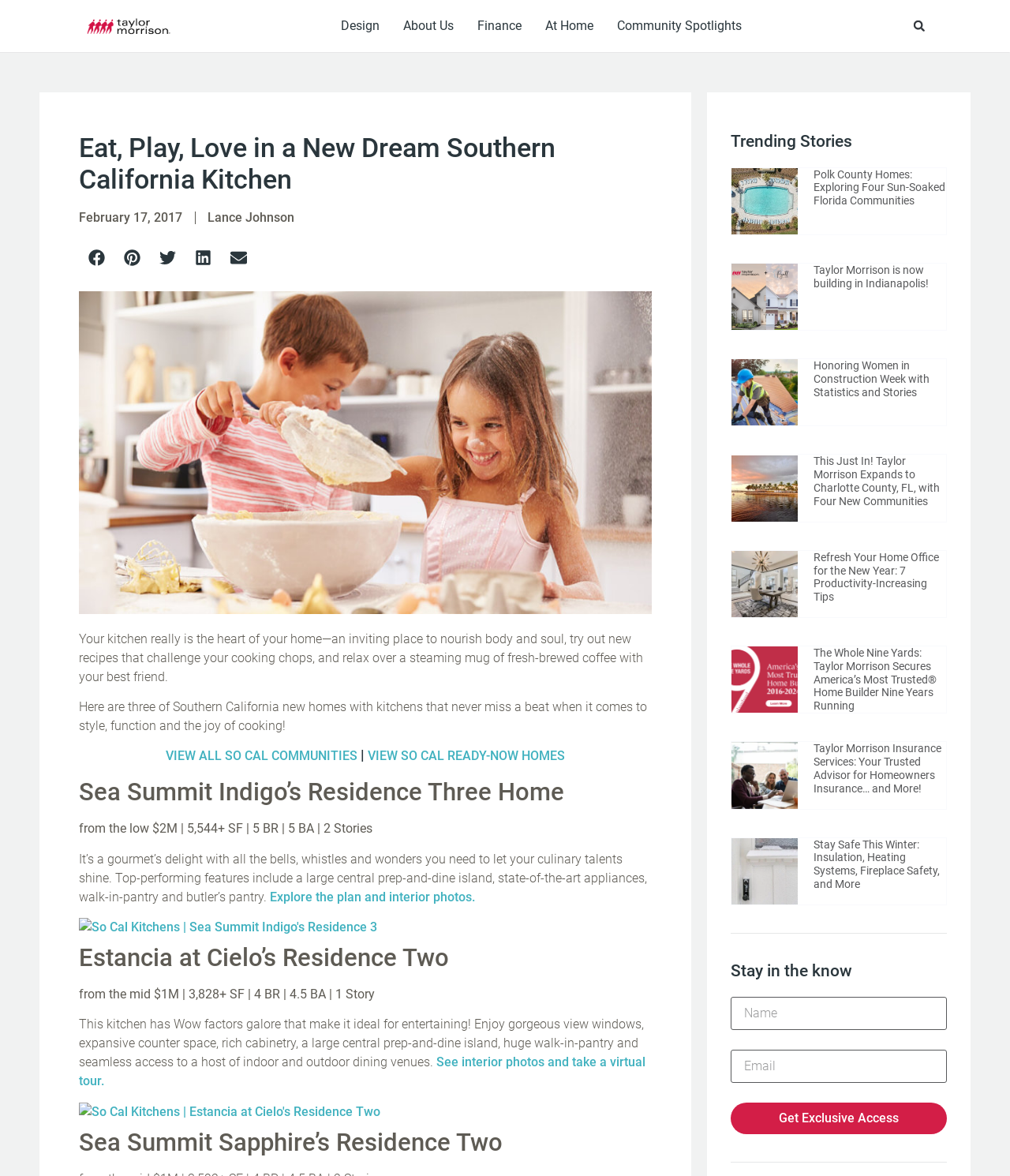Specify the bounding box coordinates of the area to click in order to execute this command: 'Search for something'. The coordinates should consist of four float numbers ranging from 0 to 1, and should be formatted as [left, top, right, bottom].

[0.9, 0.013, 0.92, 0.031]